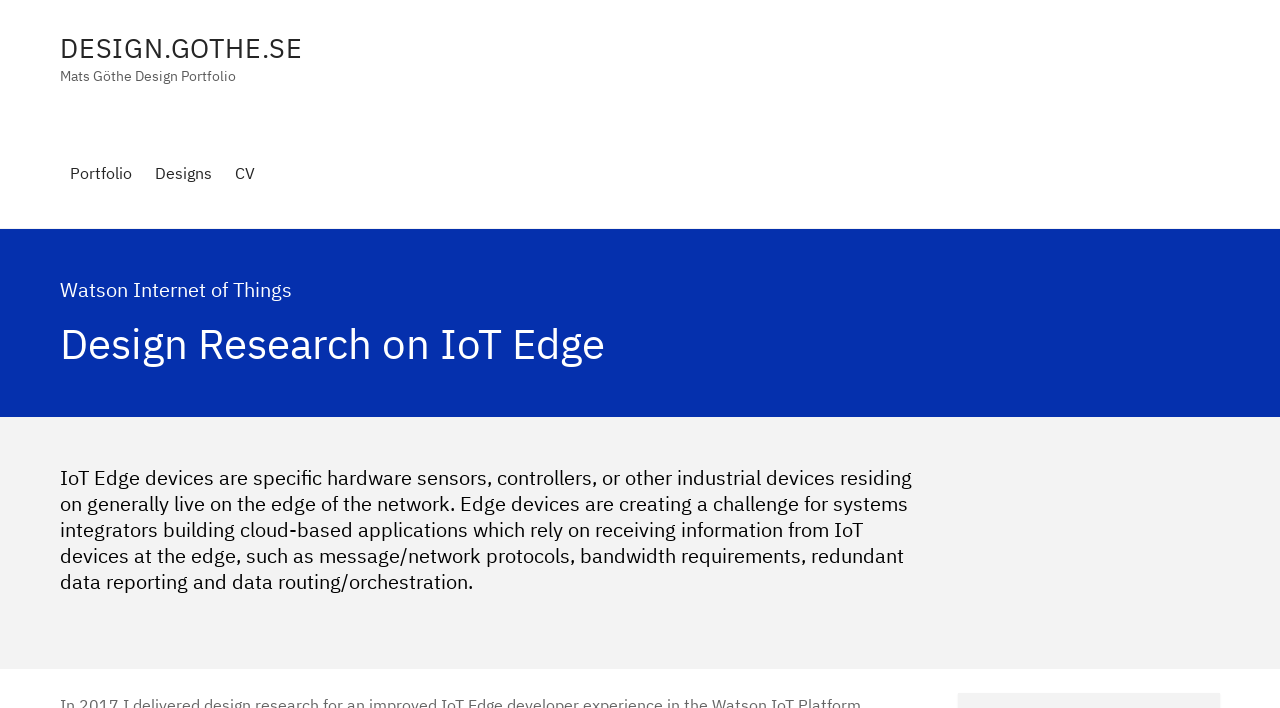Give an extensive and precise description of the webpage.

The webpage is a design portfolio focused on IoT Edge research, with a prominent title "Design Research on IoT Edge" at the top. Below the title, there is a horizontal navigation menu with four links: "DESIGN.GOTHE.SE", "Portfolio", "Designs", and "CV", aligned from left to right. 

Underneath the navigation menu, there is a section with two lines of text. The first line reads "Watson Internet of Things", and the second line is the subtitle "Design Research on IoT Edge". 

Following the subtitle, there is a lengthy paragraph that explains the concept of IoT Edge devices, describing them as specific hardware sensors or controllers that reside on the edge of the network, and highlighting the challenges they pose to systems integrators building cloud-based applications. This paragraph is positioned below the subtitle and occupies a significant portion of the page.